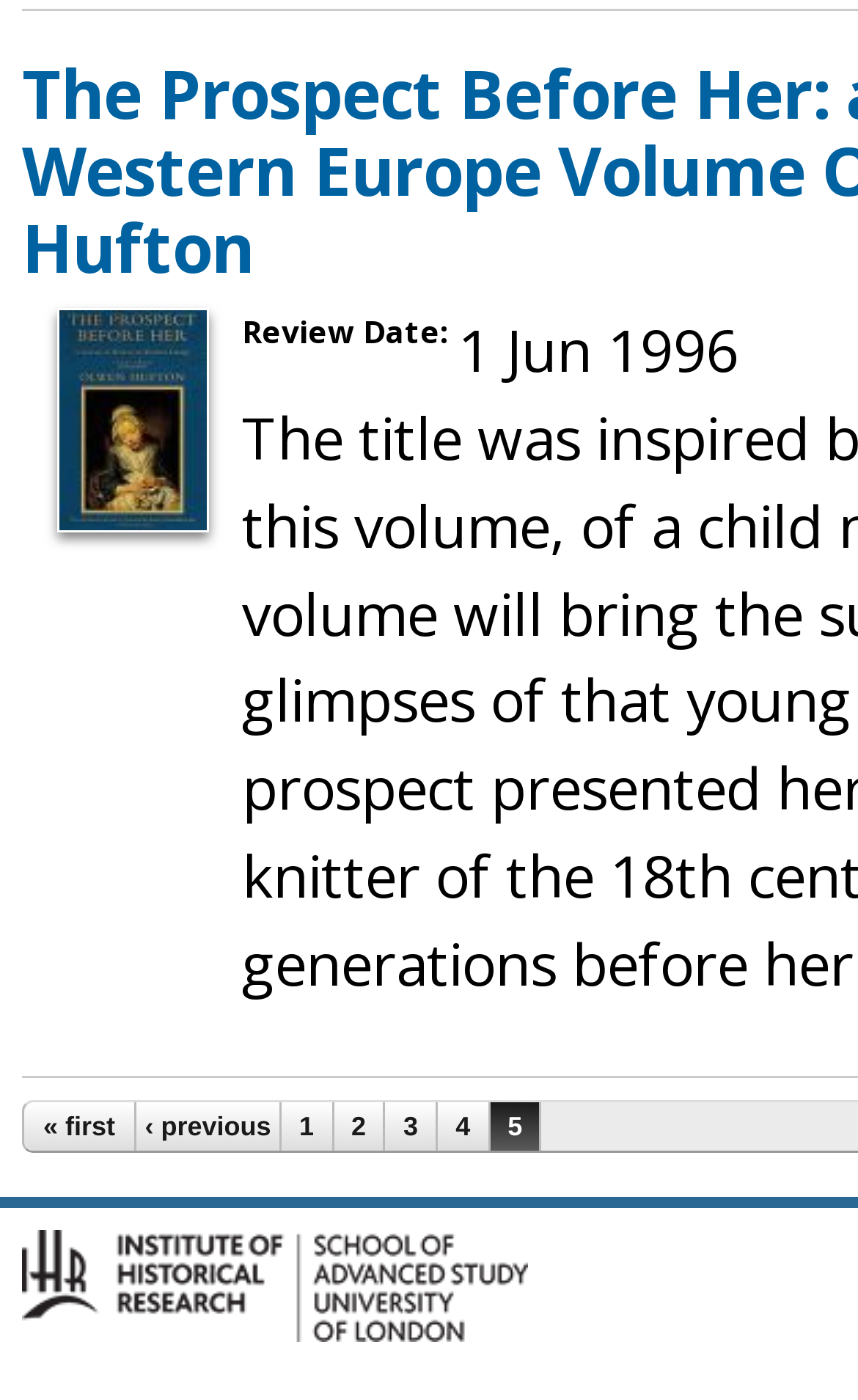Given the element description "3", identify the bounding box of the corresponding UI element.

[0.45, 0.787, 0.508, 0.822]